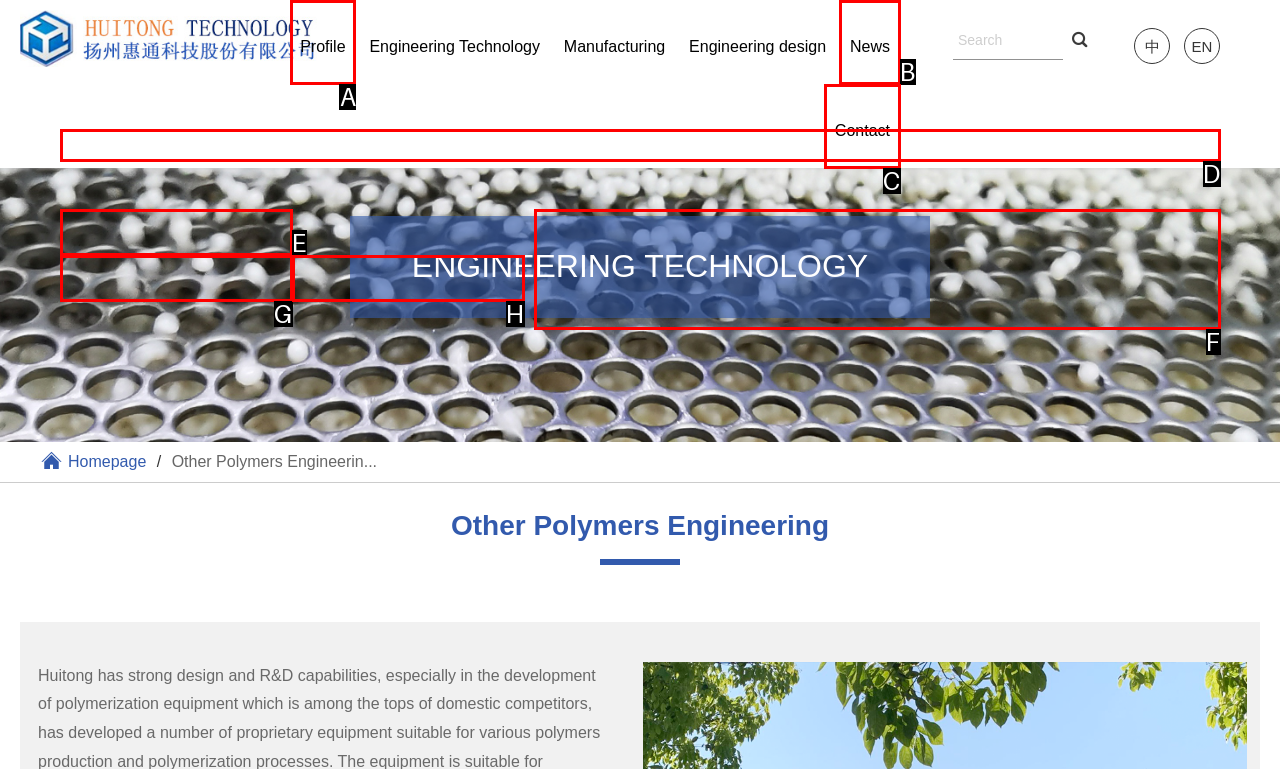Based on the description: News, select the HTML element that fits best. Provide the letter of the matching option.

B